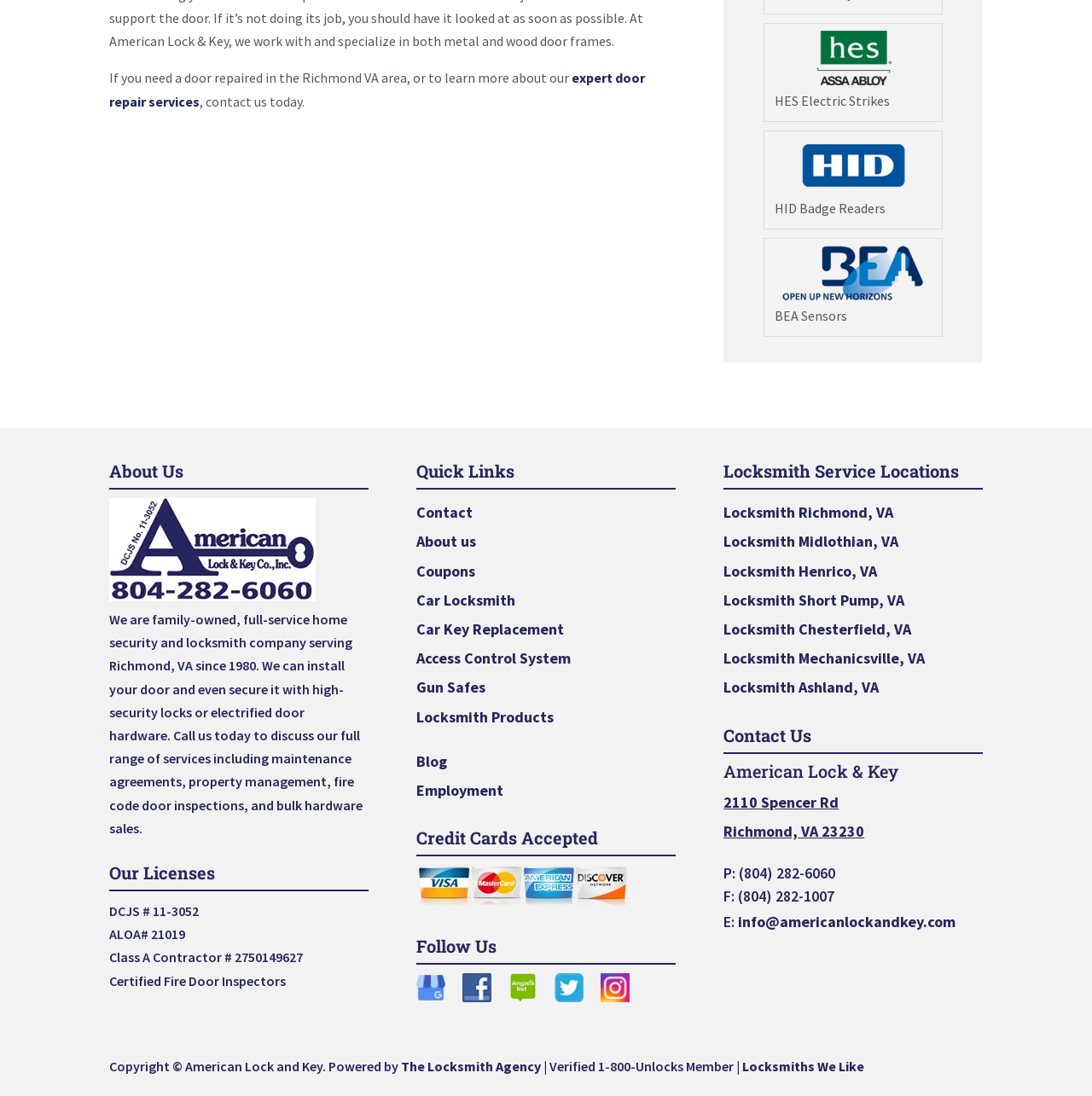What types of locks do they provide?
Using the screenshot, give a one-word or short phrase answer.

high-security locks, electrified door hardware